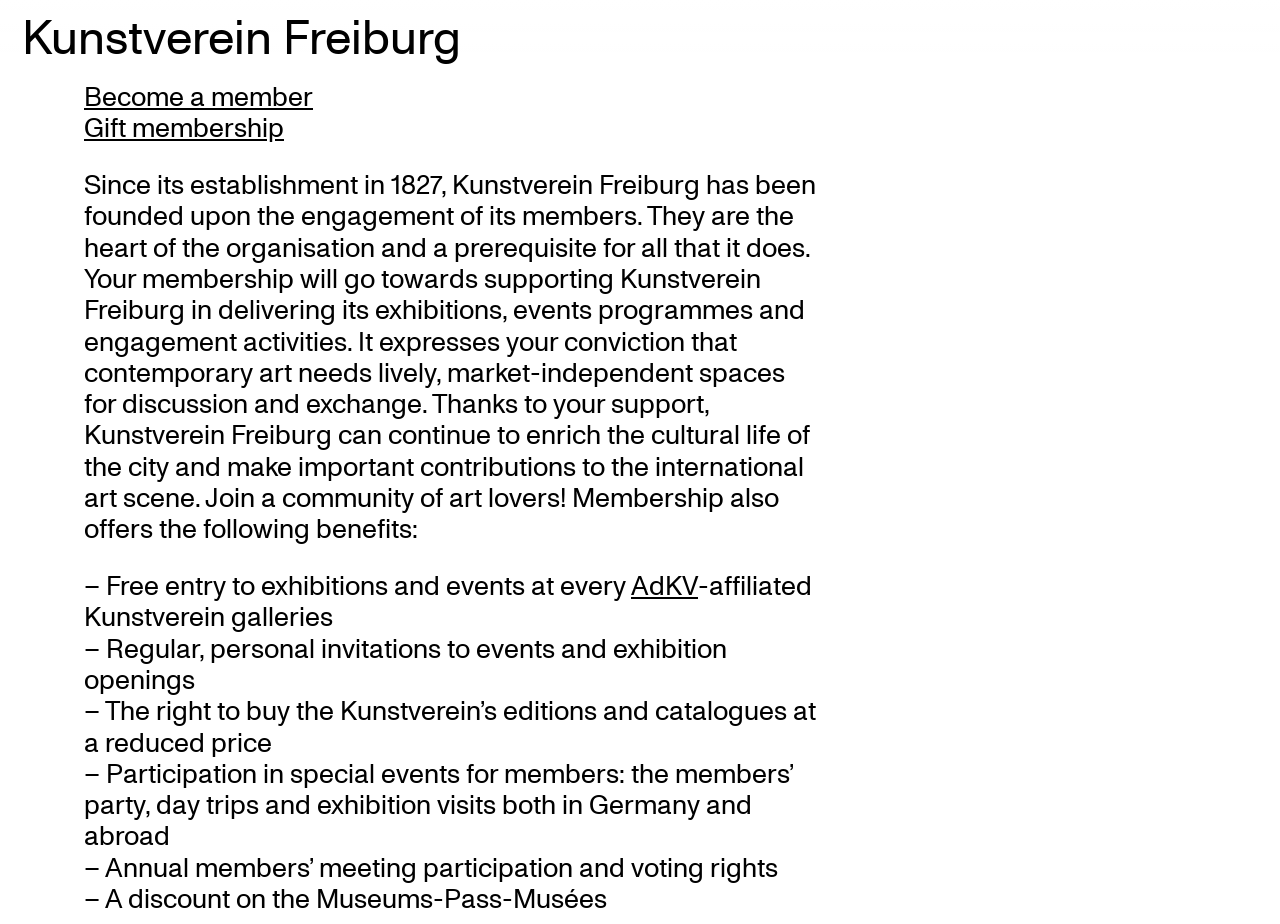Please find the bounding box for the UI component described as follows: "Gift membership".

[0.066, 0.118, 0.222, 0.156]